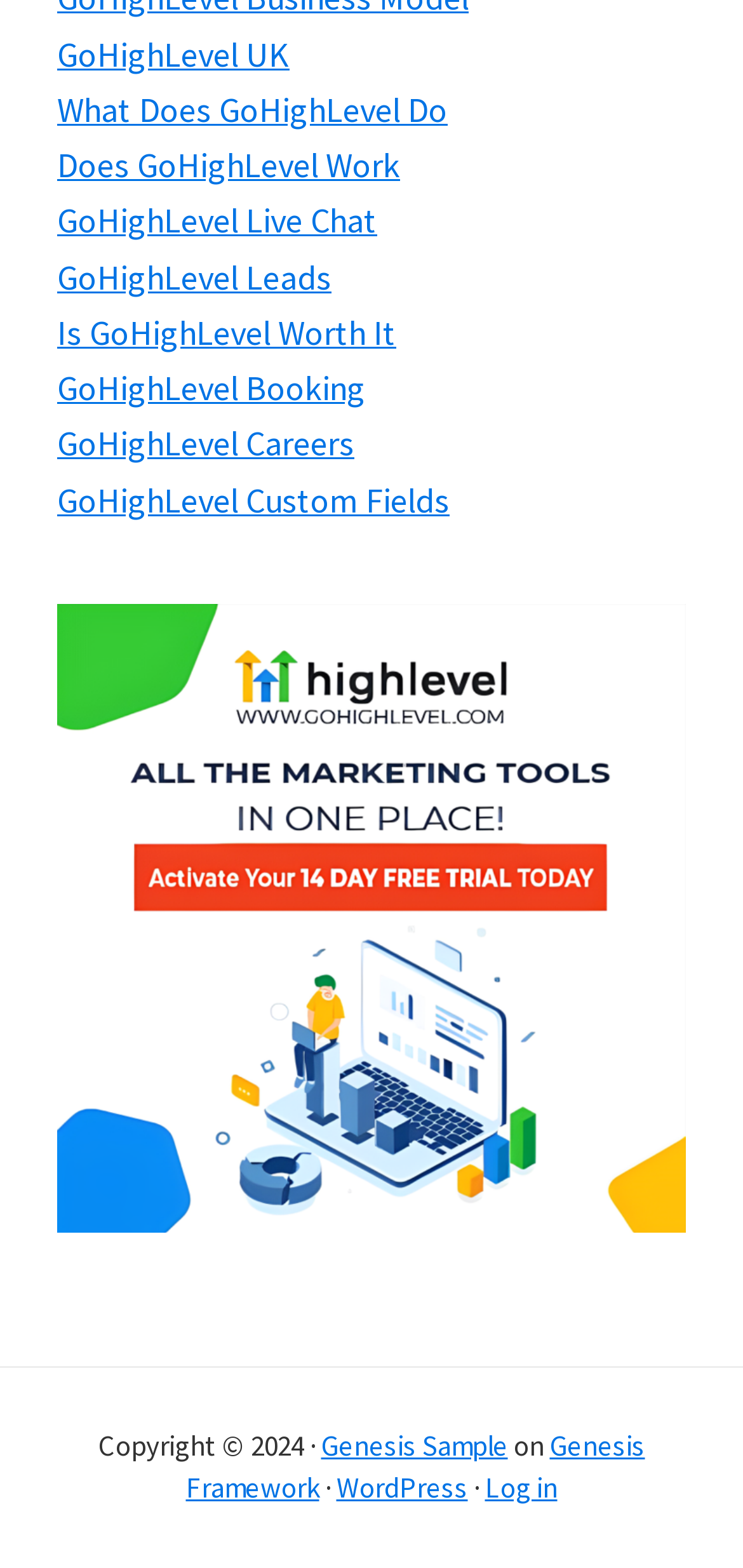Please mark the bounding box coordinates of the area that should be clicked to carry out the instruction: "Click on GoHighLevel UK".

[0.077, 0.02, 0.39, 0.048]